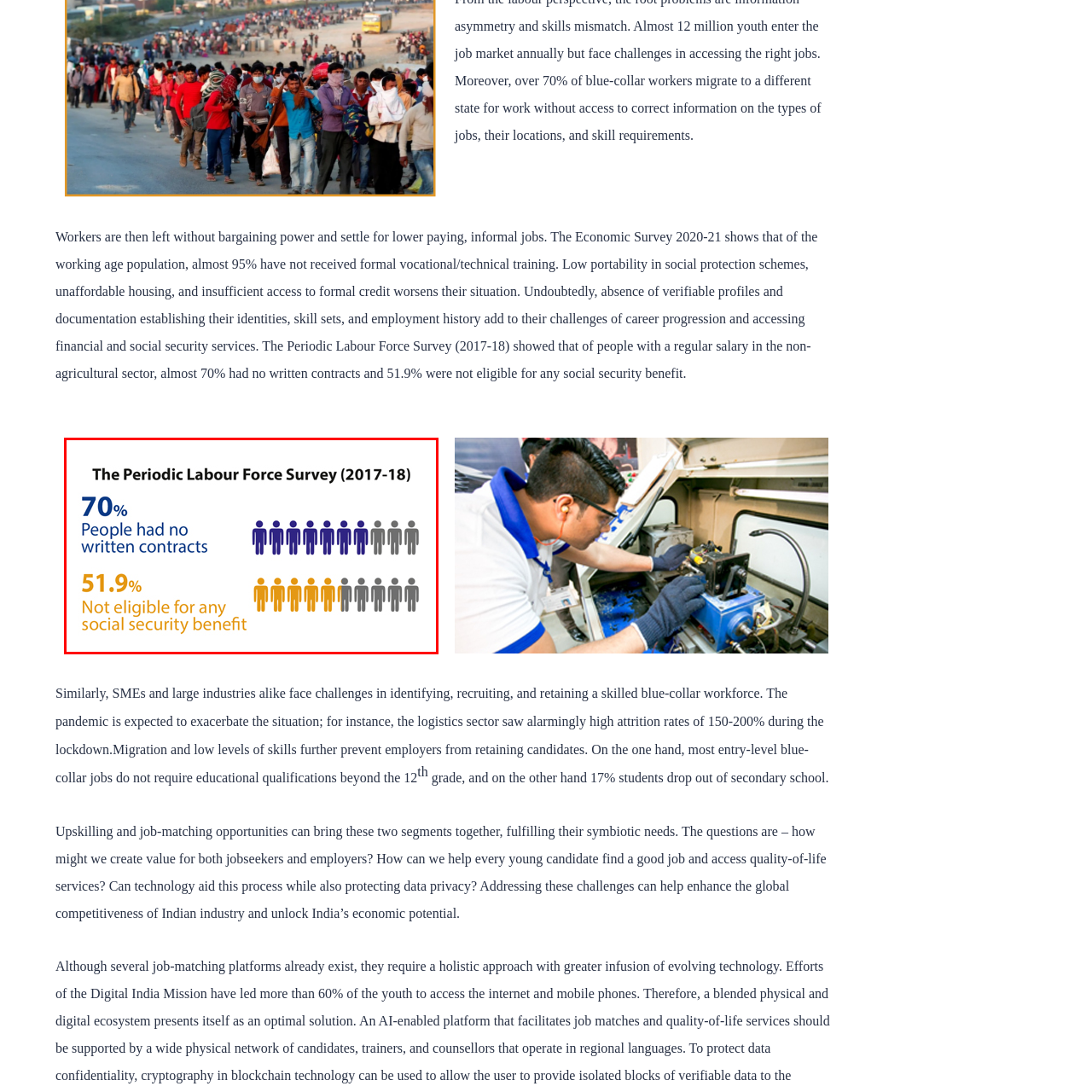Offer an in-depth caption for the image content enclosed by the red border.

The image presents key findings from the Periodic Labour Force Survey (2017-18), highlighting significant challenges faced by workers in the non-agricultural sector. It reports that 70% of surveyed individuals lacked written contracts, indicating a precarious employment situation. Additionally, 51.9% of the workforce was found to be ineligible for any form of social security benefits, reflecting a gap in protection for workers. The visual representation employs contrasting colors to distinguish between different statistics, further emphasizing the urgent need for reforms in employment practices and social security provisions in the workforce.